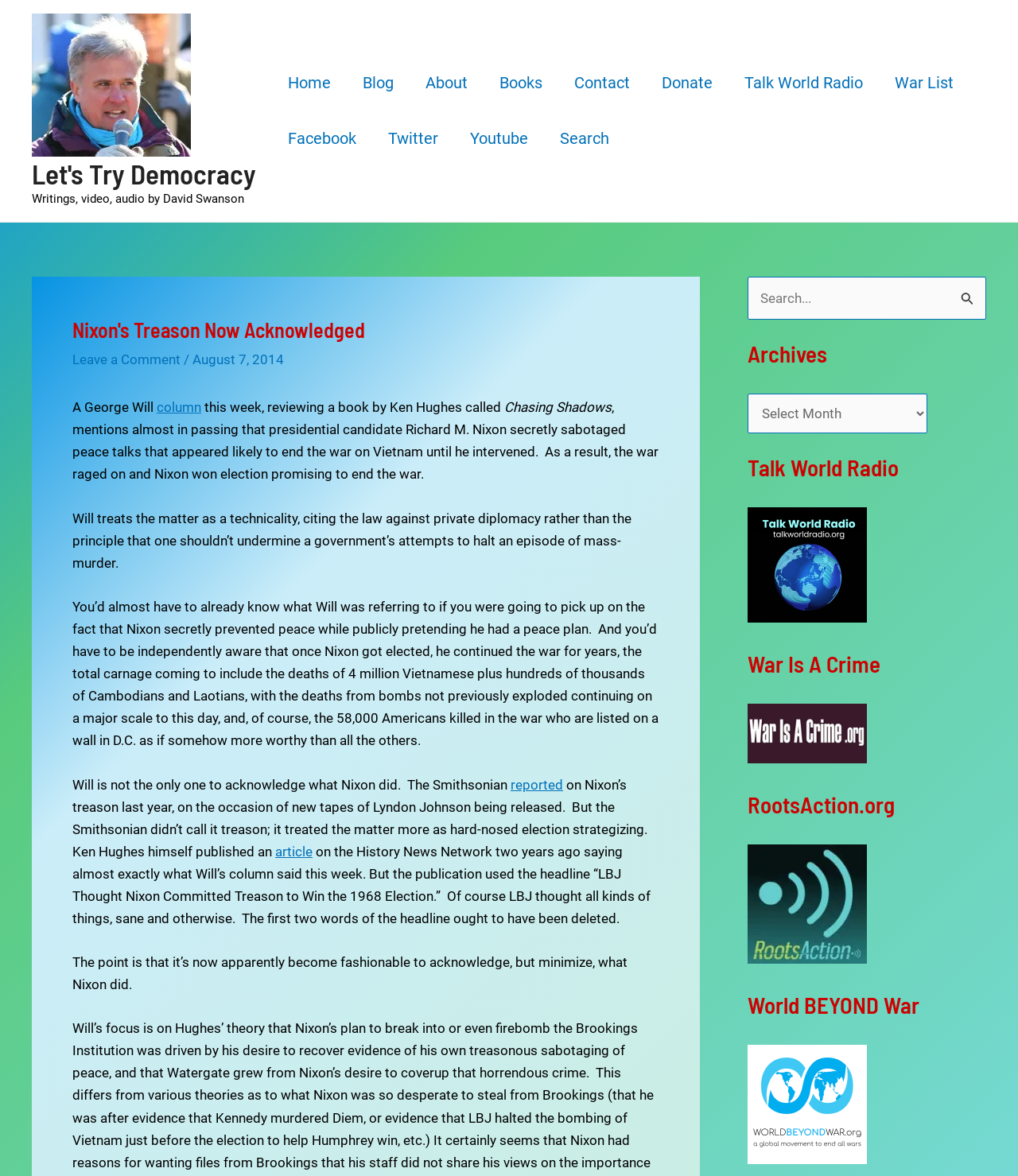Identify the bounding box of the UI element described as follows: "War List". Provide the coordinates as four float numbers in the range of 0 to 1 [left, top, right, bottom].

[0.863, 0.047, 0.952, 0.094]